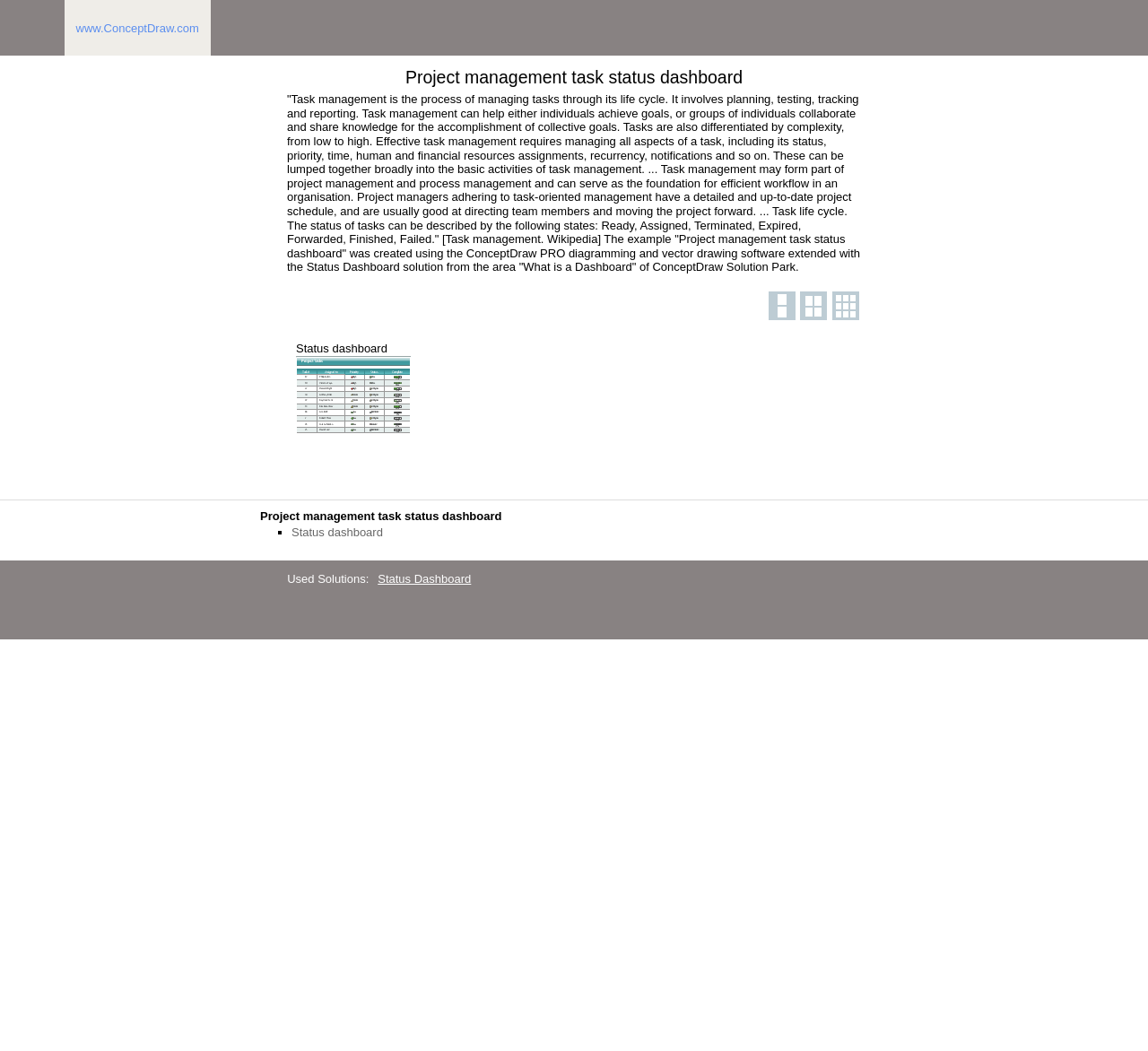What is the name of the software used to create the example dashboard?
Analyze the screenshot and provide a detailed answer to the question.

The webpage mentions that the example 'Project management task status dashboard' was created using the ConceptDraw PRO diagramming and vector drawing software extended with the Status Dashboard solution from the area 'What is a Dashboard' of ConceptDraw Solution Park. This information is provided in the static text element on the webpage.